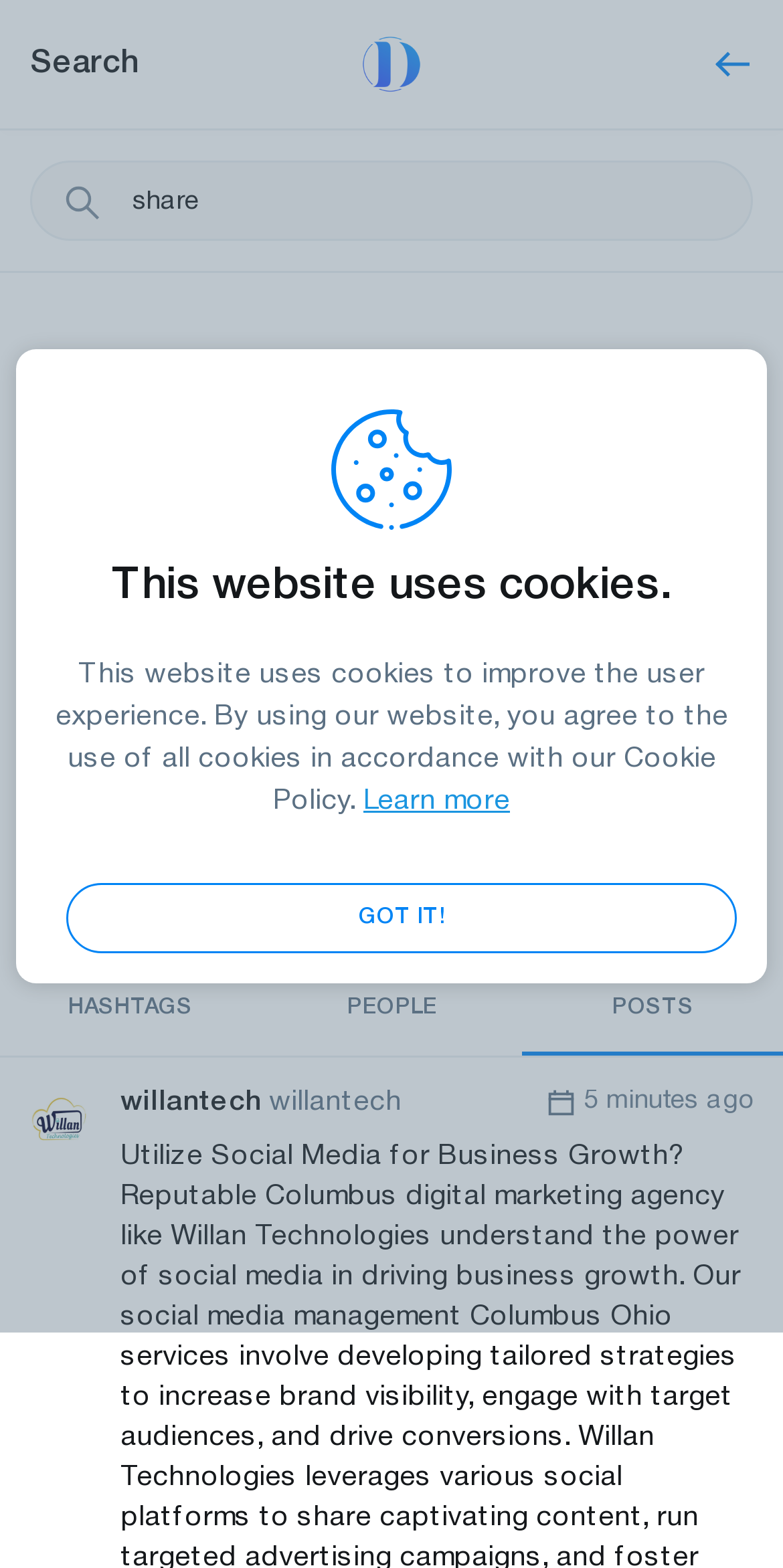Locate the bounding box coordinates of the clickable part needed for the task: "Check people".

[0.333, 0.616, 0.667, 0.673]